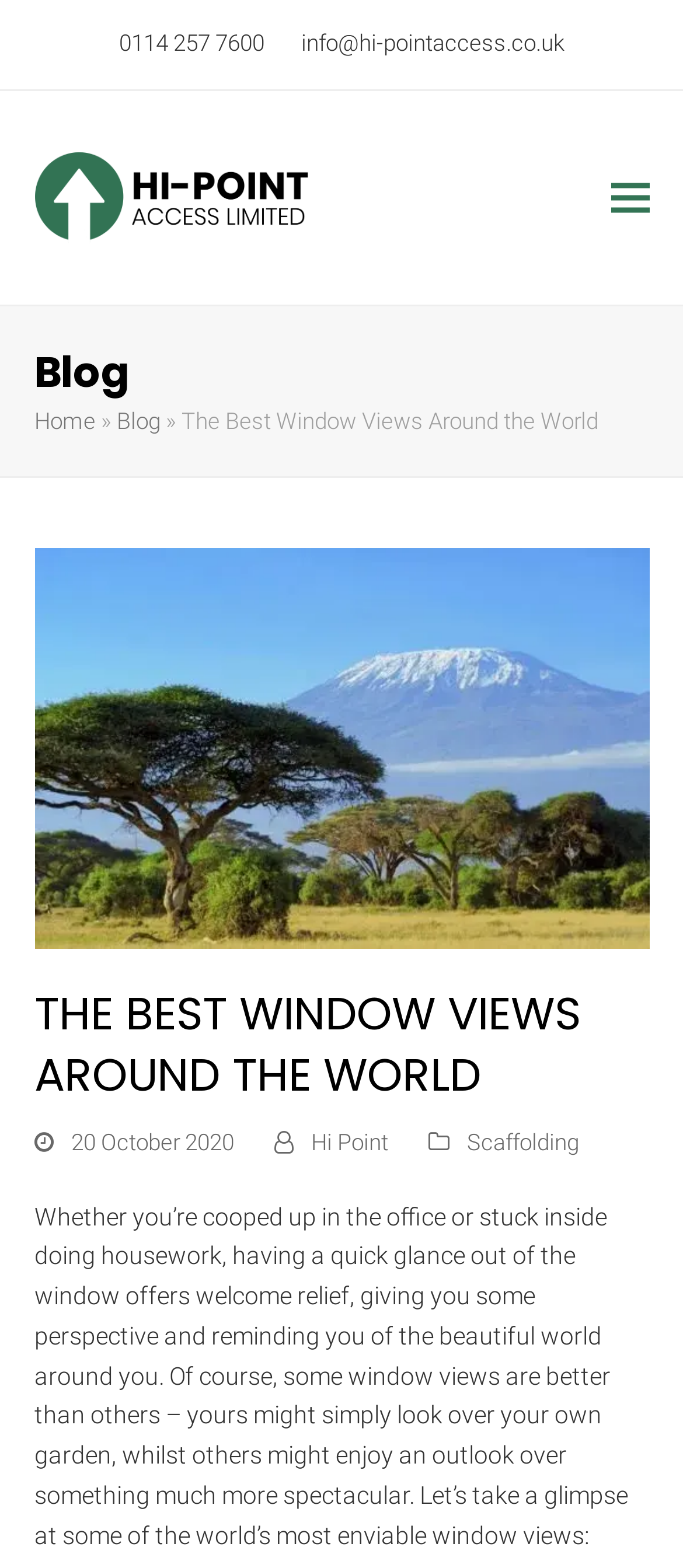Ascertain the bounding box coordinates for the UI element detailed here: "0114 257 7600". The coordinates should be provided as [left, top, right, bottom] with each value being a float between 0 and 1.

[0.174, 0.019, 0.387, 0.036]